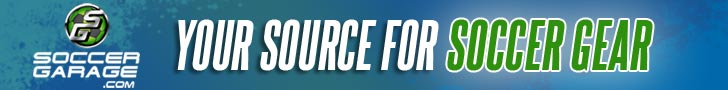Offer a detailed account of the various components present in the image.

The image features a vibrant banner promoting Soccer Garage, showcasing the tagline "YOUR SOURCE FOR SOCCER GEAR." The visually appealing design features a gradient background that transitions from blue to green, giving it a dynamic feel. The prominent logo of Soccer Garage is placed on the left, reinforcing brand identity, while the text is bold and clear, making it easy for soccer enthusiasts to recognize it as a go-to destination for soccer equipment and apparel. This promotional banner emphasizes their commitment to providing high-quality soccer gear to players and fans alike.